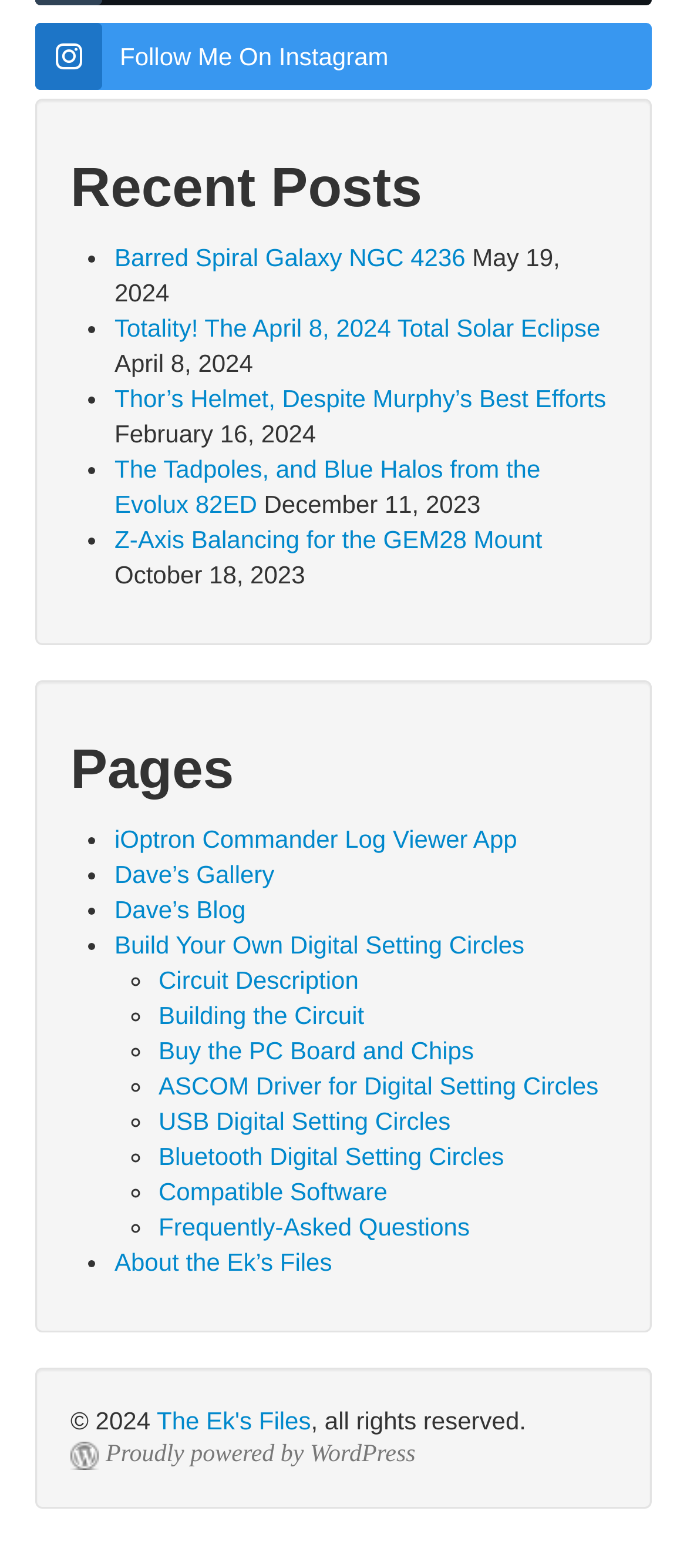What is the date of the oldest post in the 'Recent Posts' section?
Use the information from the screenshot to give a comprehensive response to the question.

I looked at the dates associated with each post in the 'Recent Posts' section and found that the oldest post is dated December 11, 2023.